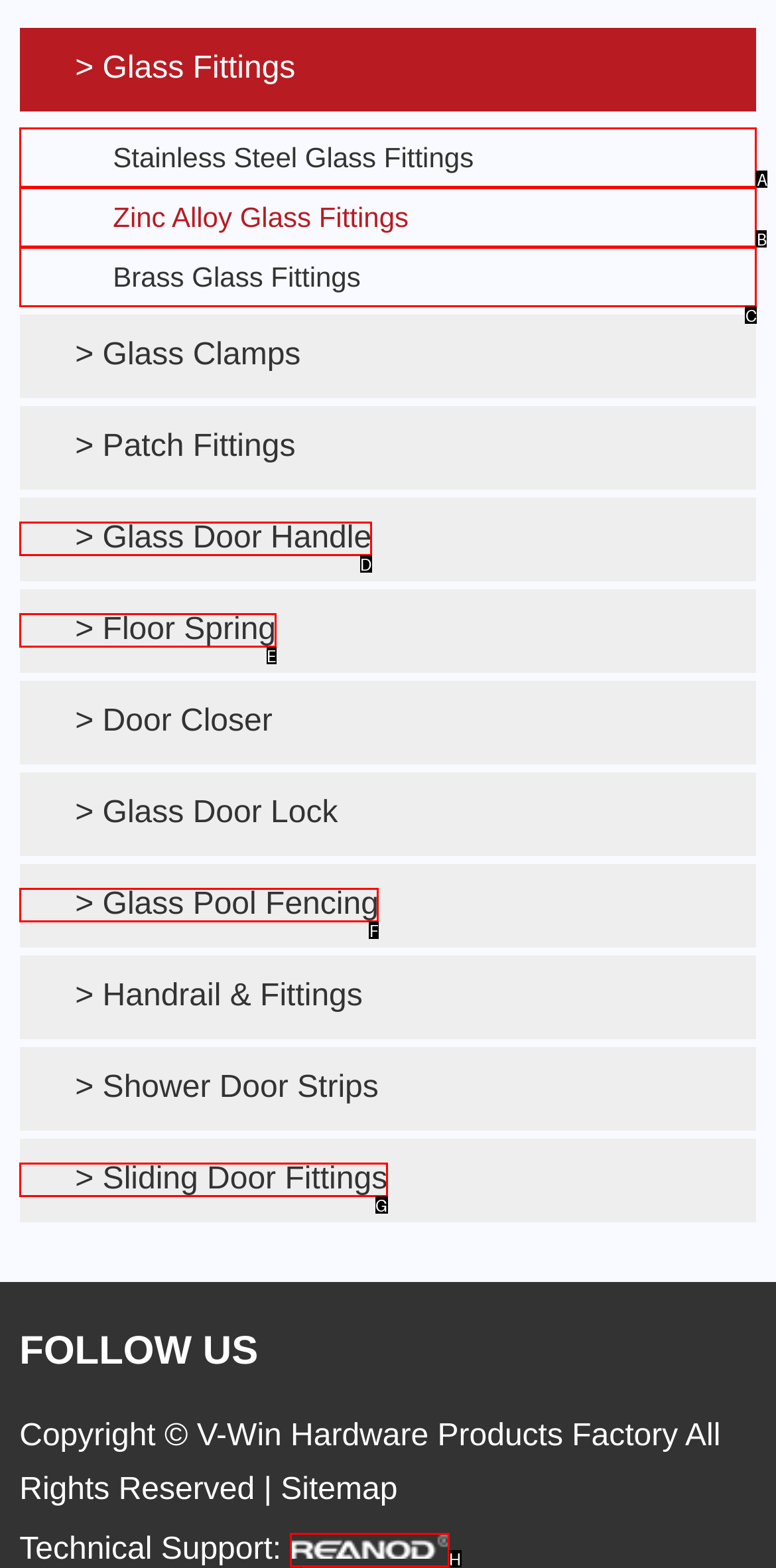Choose the letter that best represents the description: dr hauschka reviews. Provide the letter as your response.

None